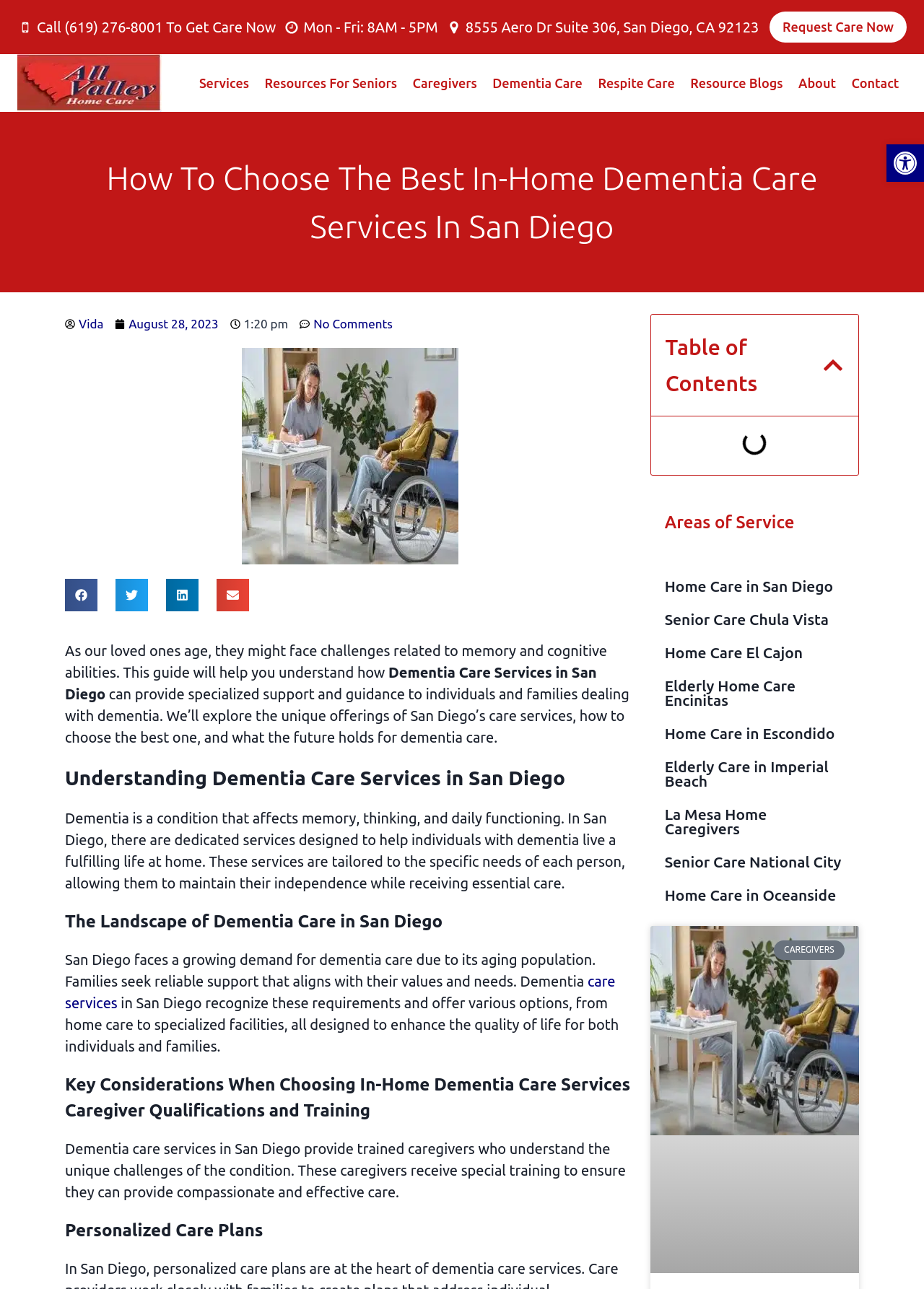Determine the bounding box coordinates for the UI element with the following description: "Respite Care". The coordinates should be four float numbers between 0 and 1, represented as [left, top, right, bottom].

[0.639, 0.05, 0.739, 0.078]